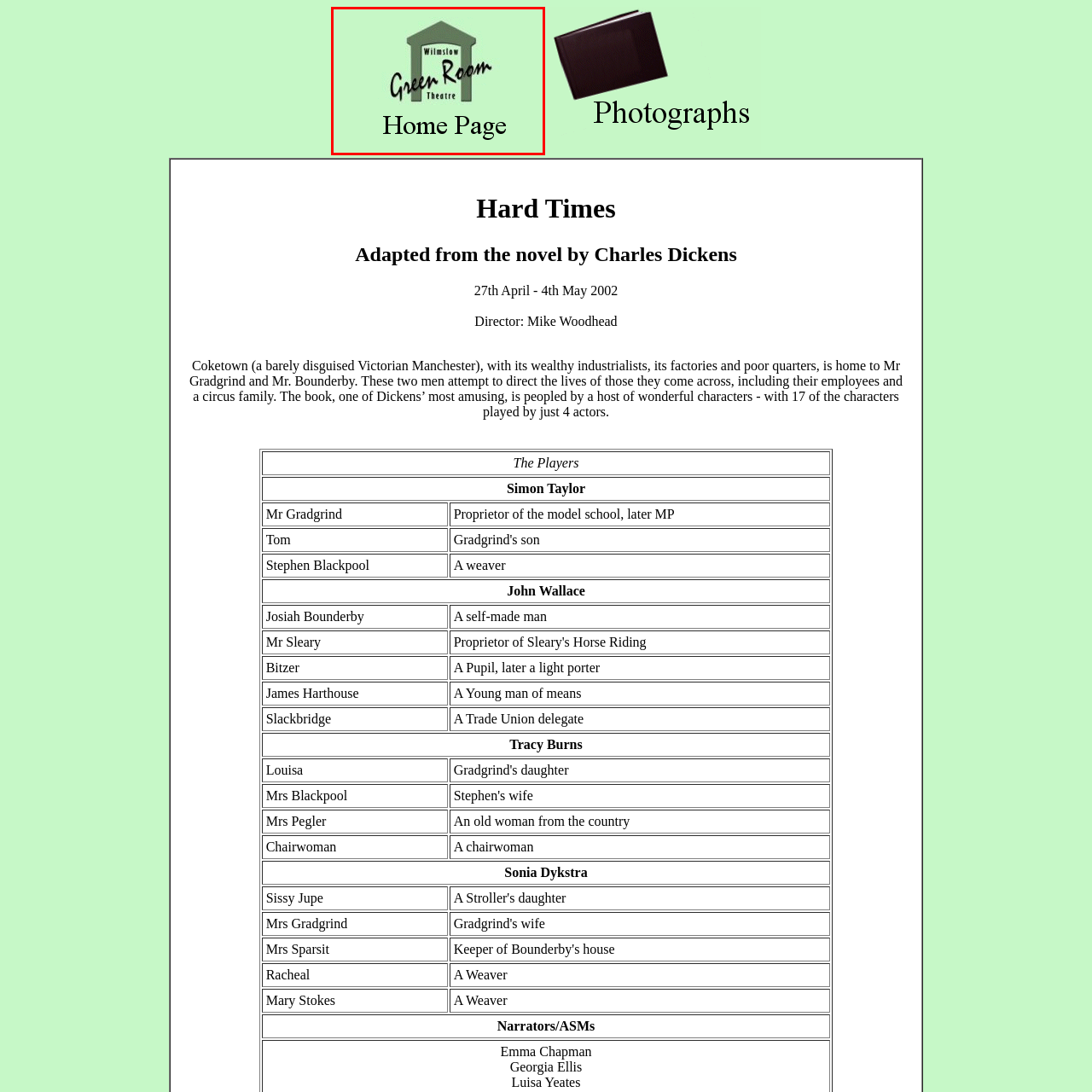Describe in detail the visual content enclosed by the red bounding box.

The image showcases the logo of the Wilmslow Green Room Theatre, prominently displayed against a soft green background. At the top of the design, a stylized archway graphic symbolizes the entrance to the theatre, under which the words "Wilmslow Green Room Theatre" are elegantly scripted. Below this, in bold, black typography, the phrase "Home Page" invites viewers to explore further. This image serves as a welcoming portal to the theatre's online presence, establishing a connection to the vibrant arts community it represents.